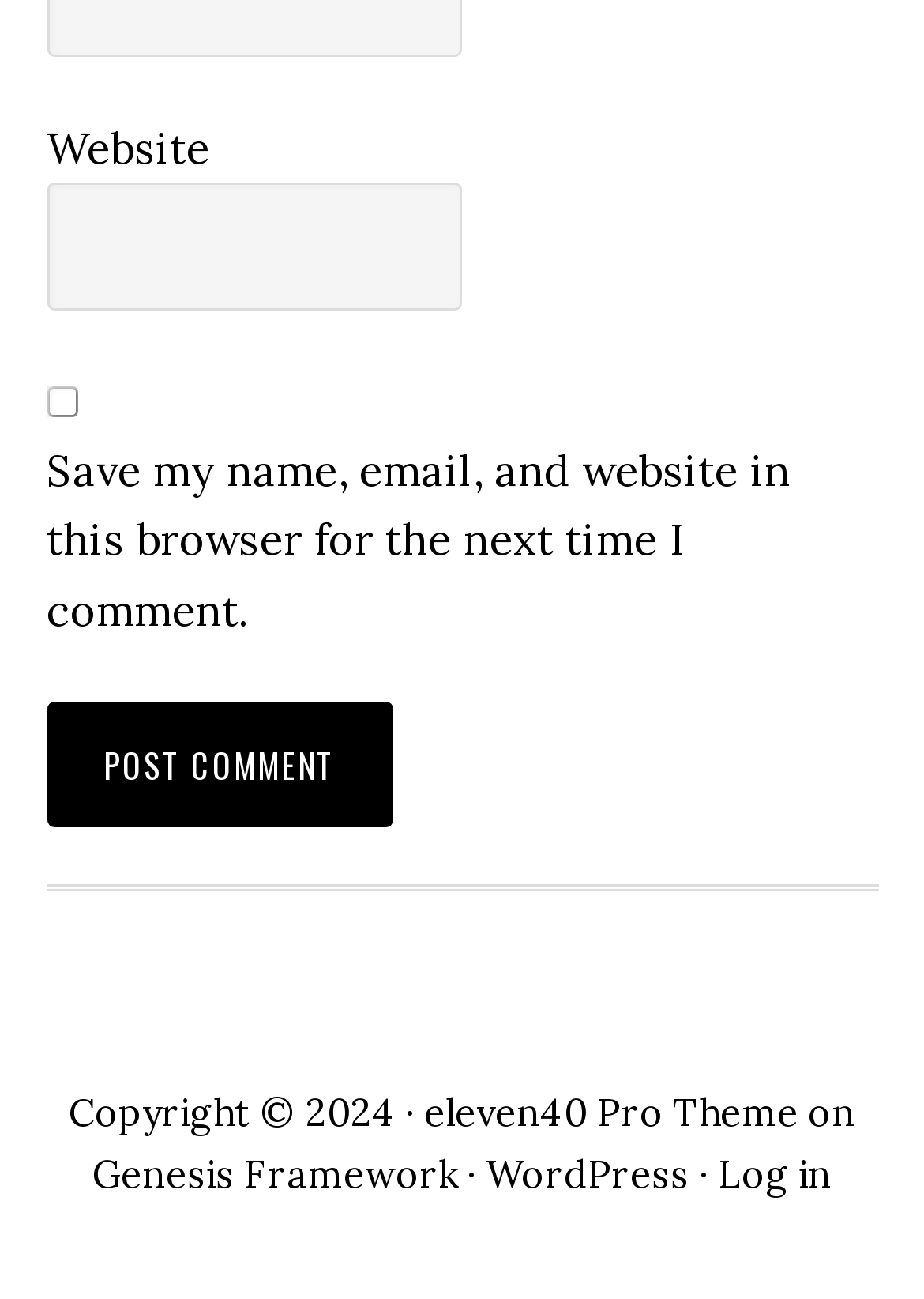For the following element description, predict the bounding box coordinates in the format (top-left x, top-left y, bottom-right x, bottom-right y). All values should be floating point numbers between 0 and 1. Description: Genesis Framework

[0.1, 0.885, 0.495, 0.921]